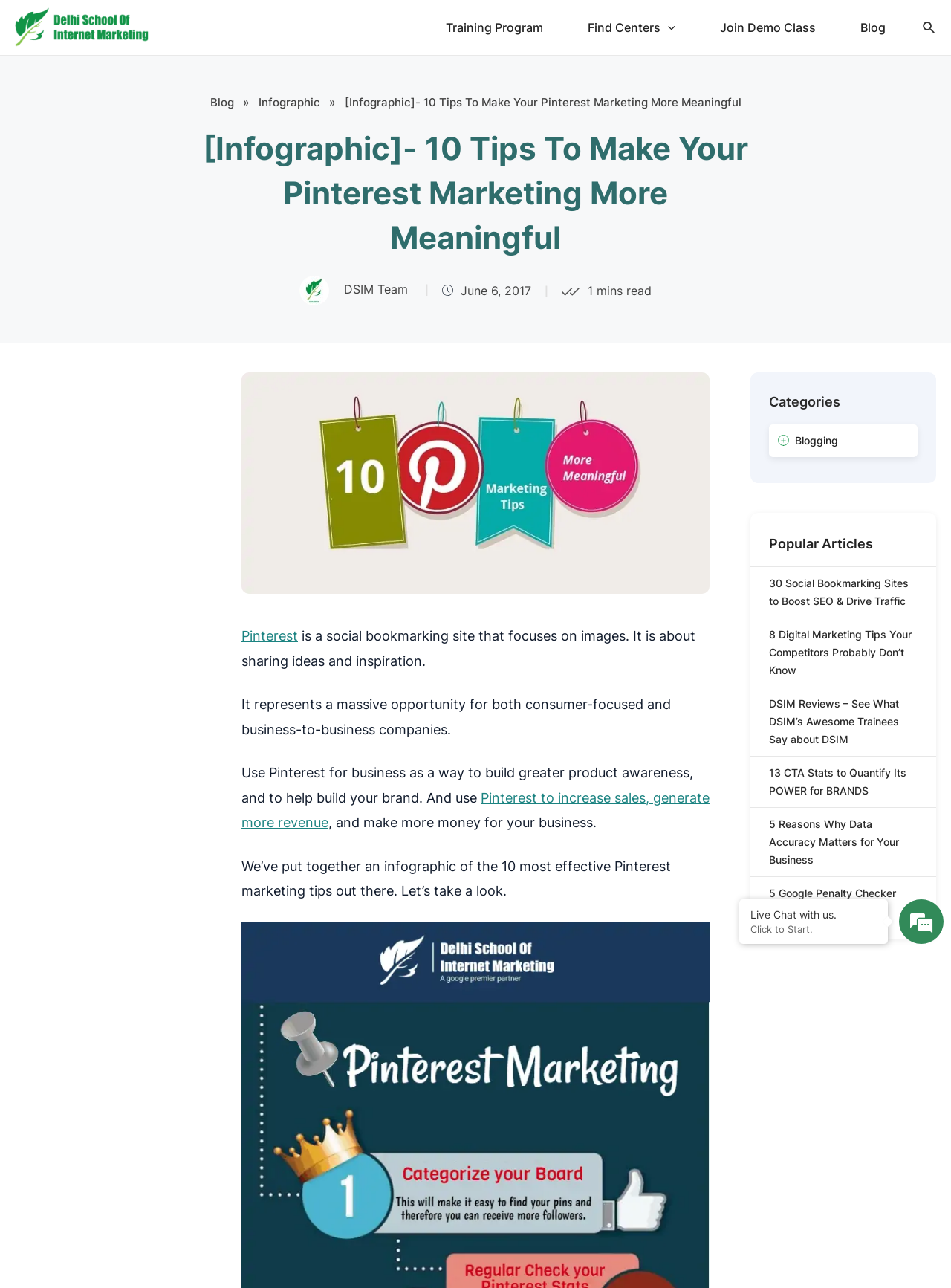Reply to the question with a brief word or phrase: What is the purpose of Pinterest?

Sharing ideas and inspiration